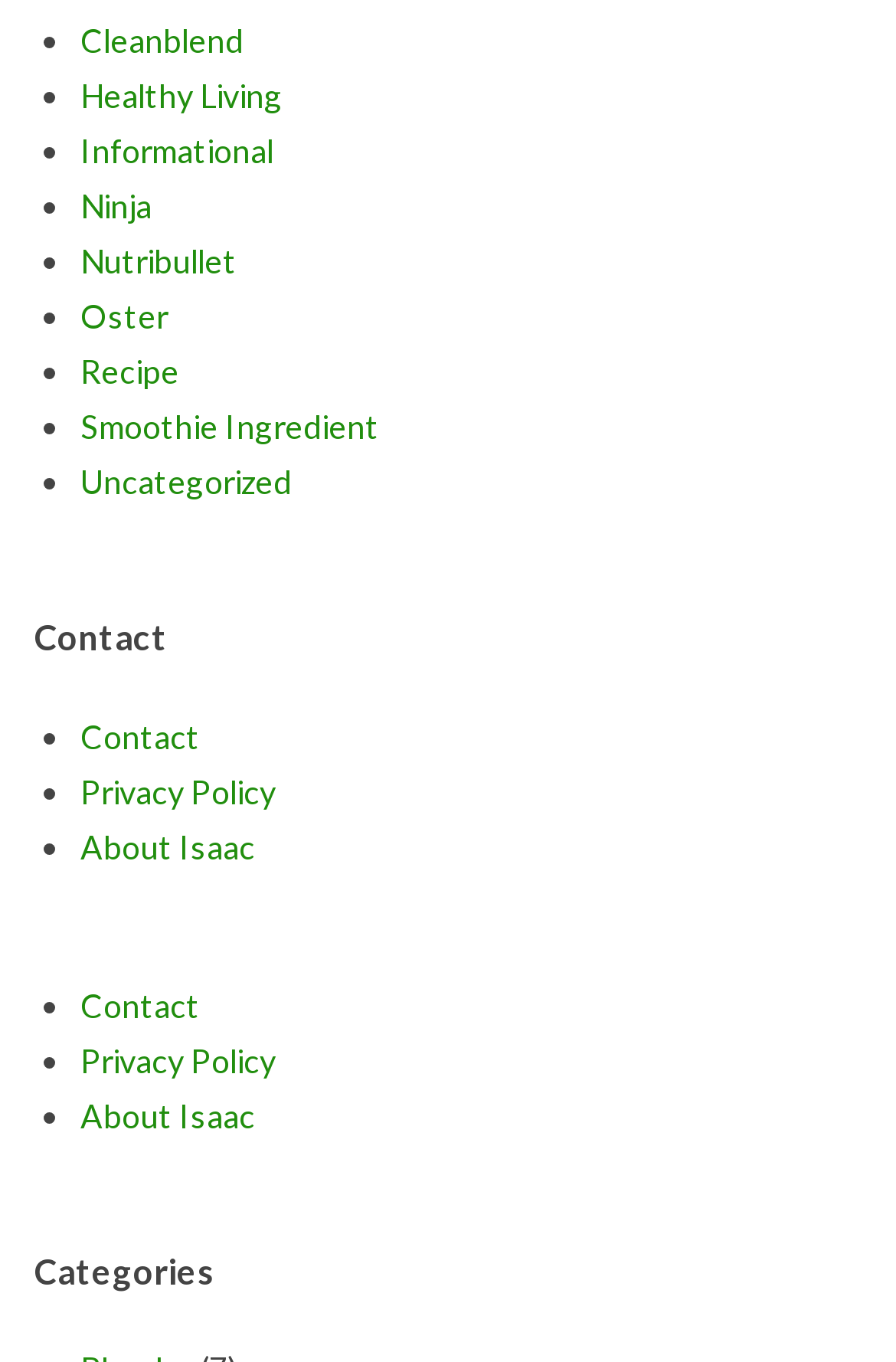Locate the bounding box coordinates of the element that should be clicked to fulfill the instruction: "Click on Cleanblend".

[0.09, 0.015, 0.272, 0.044]